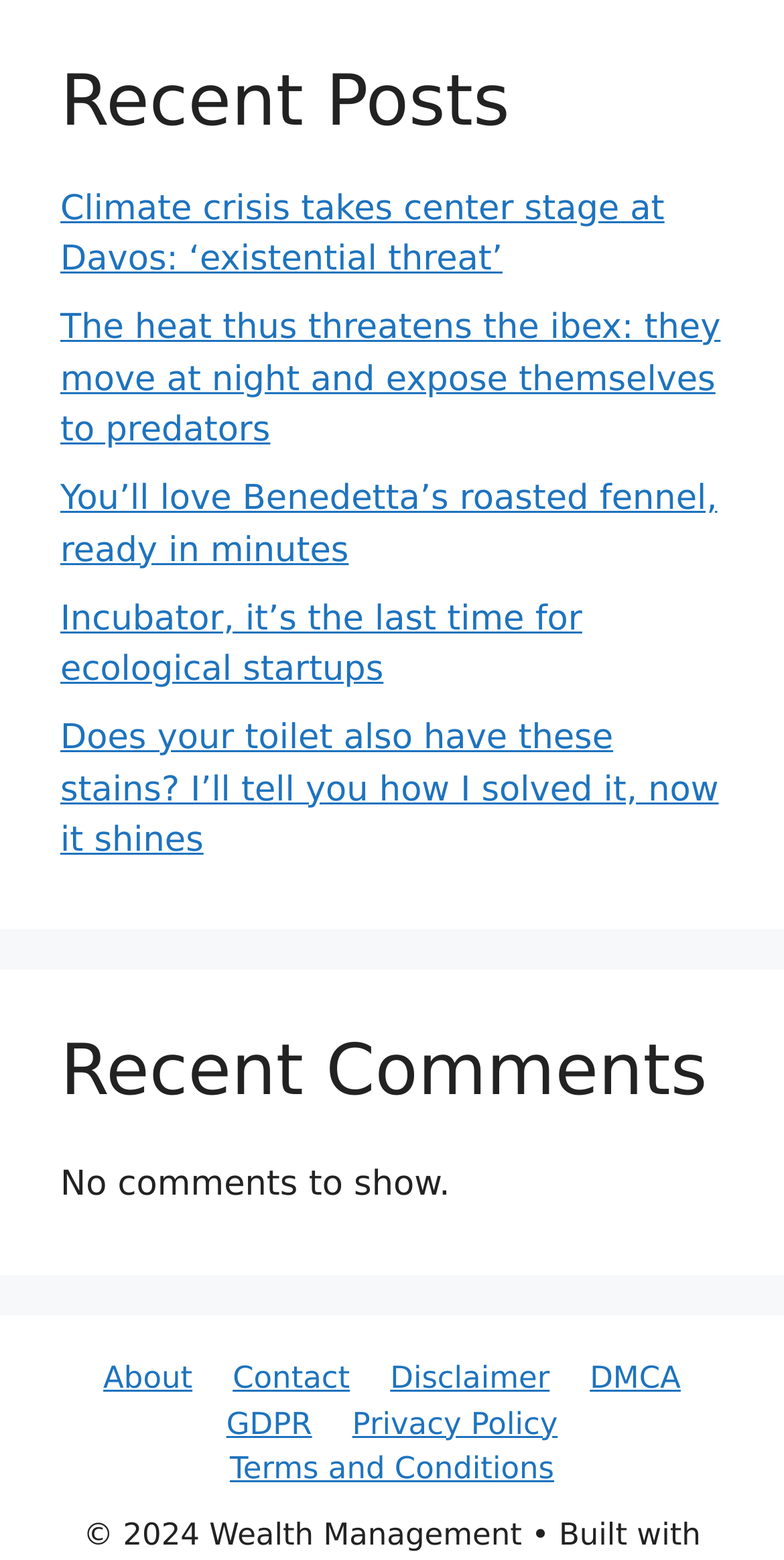Answer this question using a single word or a brief phrase:
What is the title of the first post?

Climate crisis takes center stage at Davos